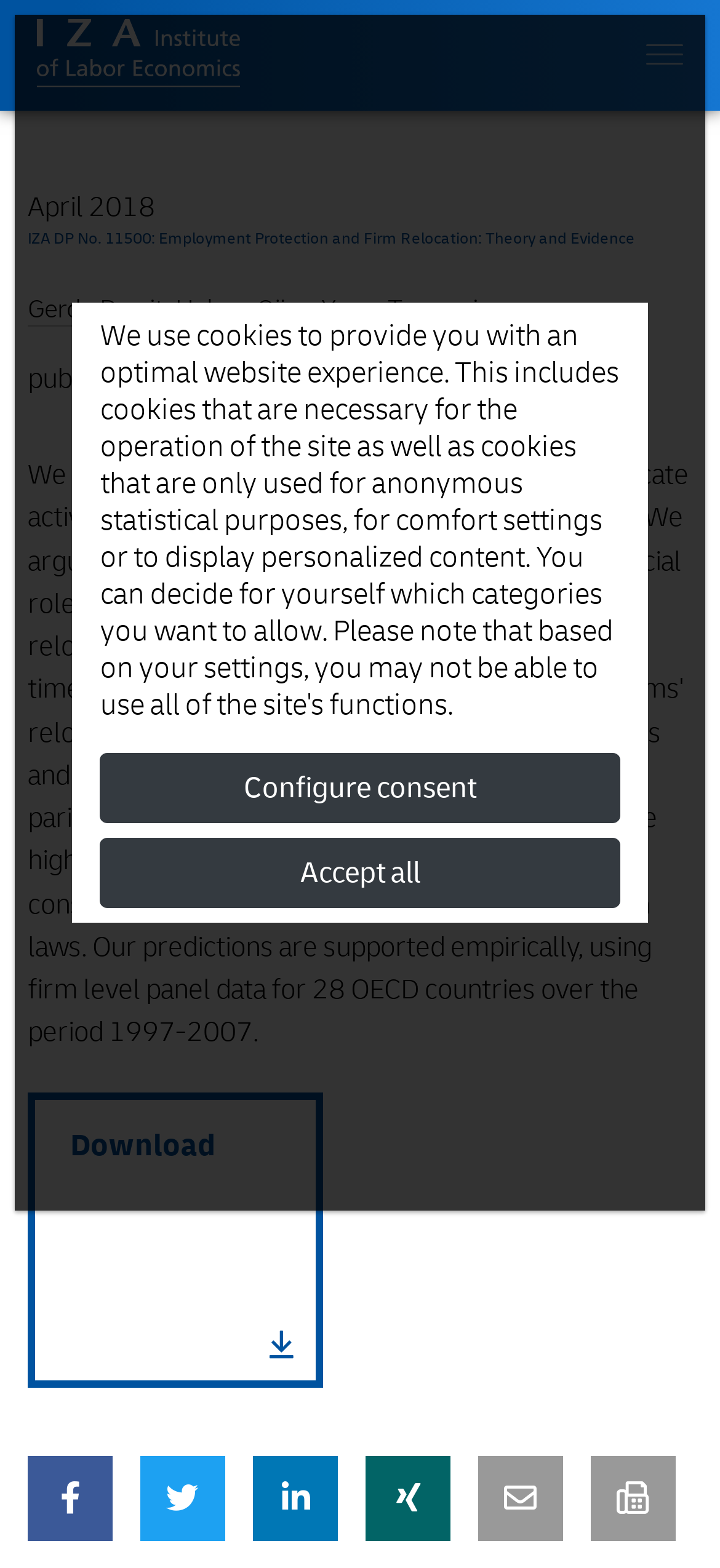Who are the authors of the article?
Using the image as a reference, answer with just one word or a short phrase.

Gerda Dewit, Holger Görg, Yama Temouri